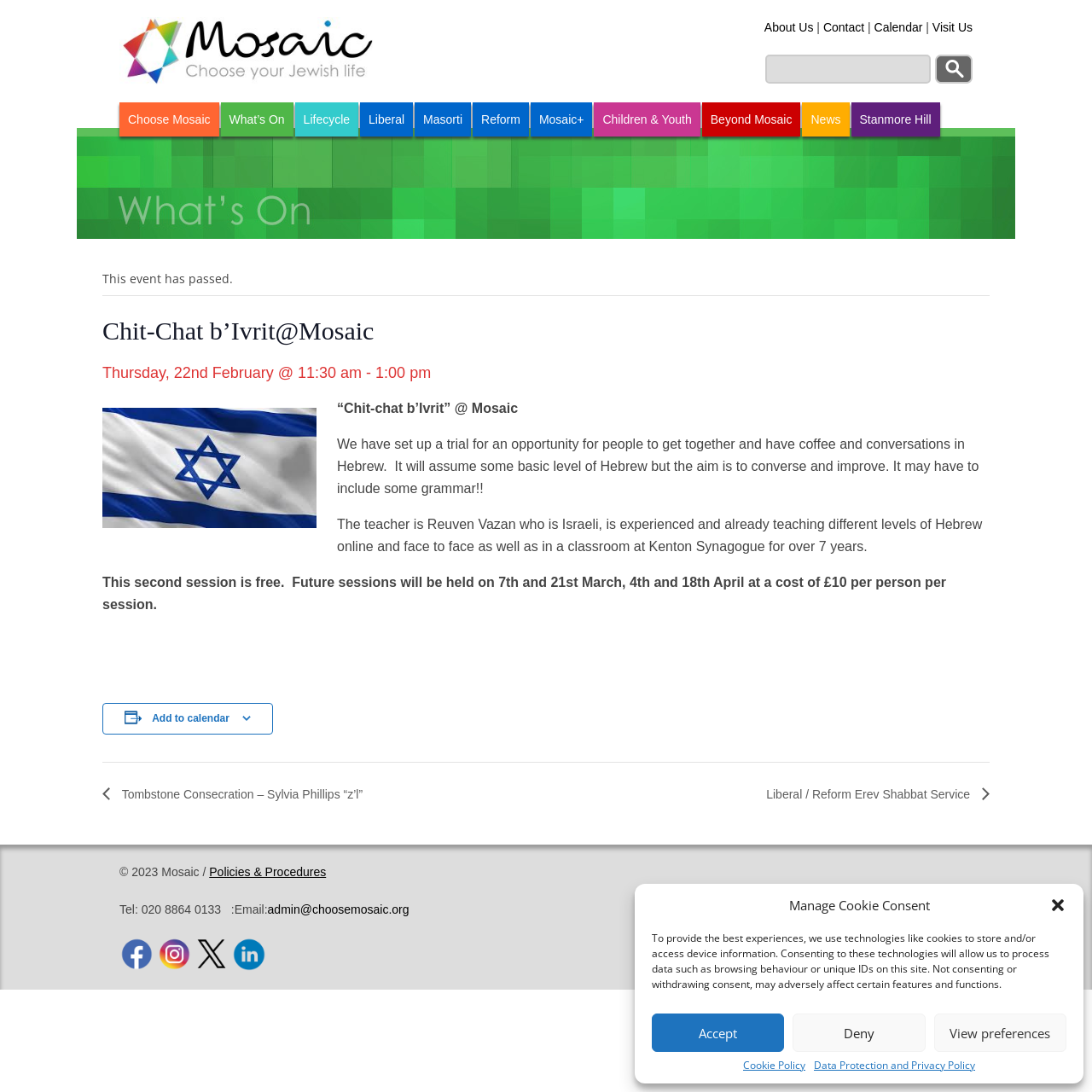Bounding box coordinates are to be given in the format (top-left x, top-left y, bottom-right x, bottom-right y). All values must be floating point numbers between 0 and 1. Provide the bounding box coordinate for the UI element described as: alt="Search"

[0.856, 0.05, 0.891, 0.077]